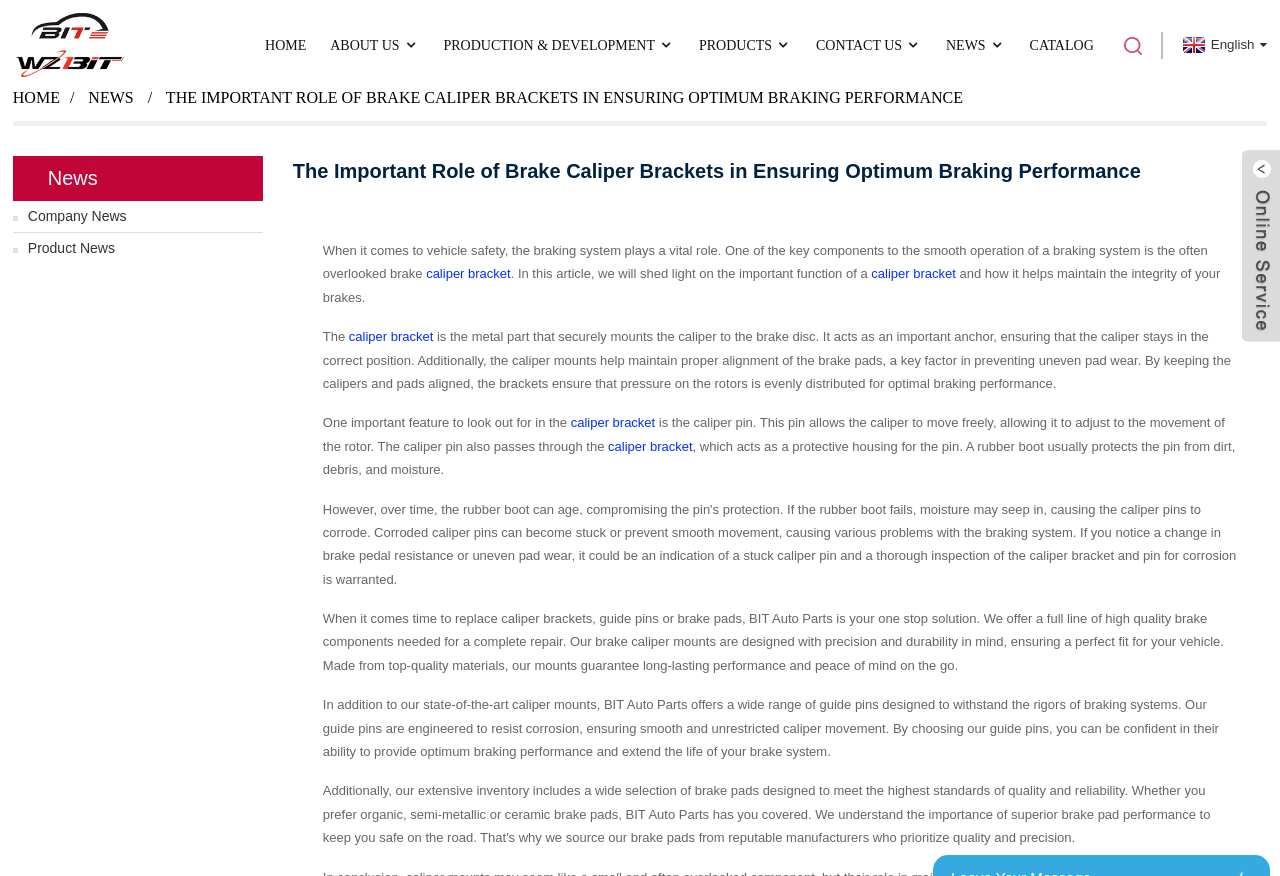Find the bounding box coordinates for the HTML element described in this sentence: "News". Provide the coordinates as four float numbers between 0 and 1, in the format [left, top, right, bottom].

[0.069, 0.102, 0.104, 0.121]